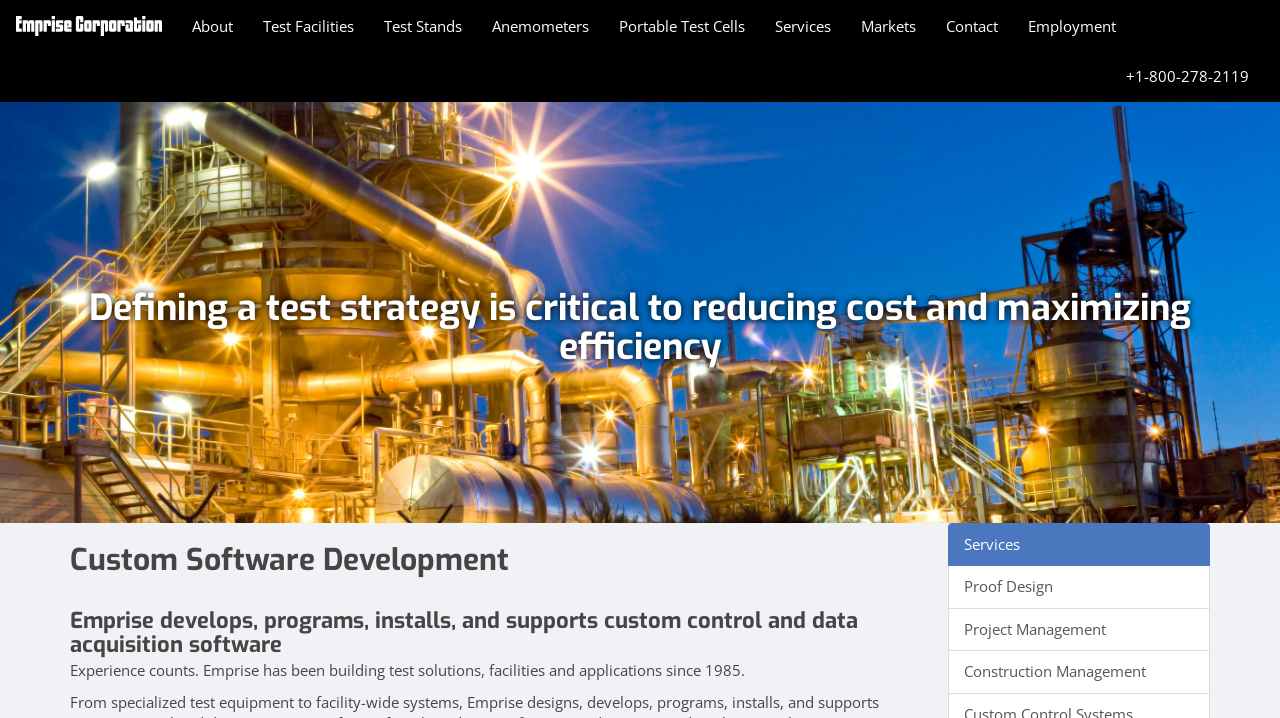Use a single word or phrase to answer the question:
What is the topic of the main heading?

Custom Software Development